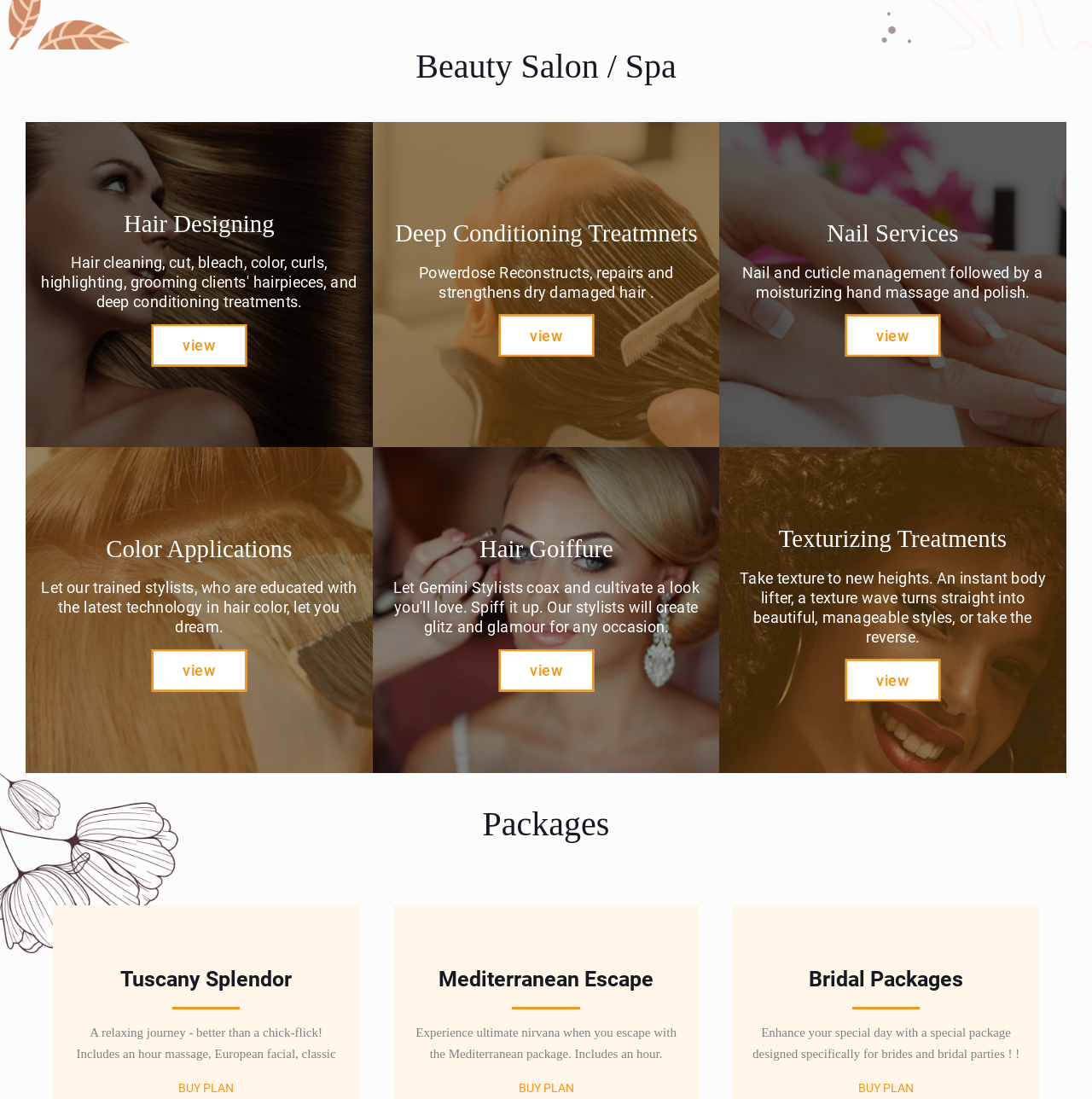Could you highlight the region that needs to be clicked to execute the instruction: "Get Deep Conditioning Treatments"?

[0.353, 0.199, 0.647, 0.275]